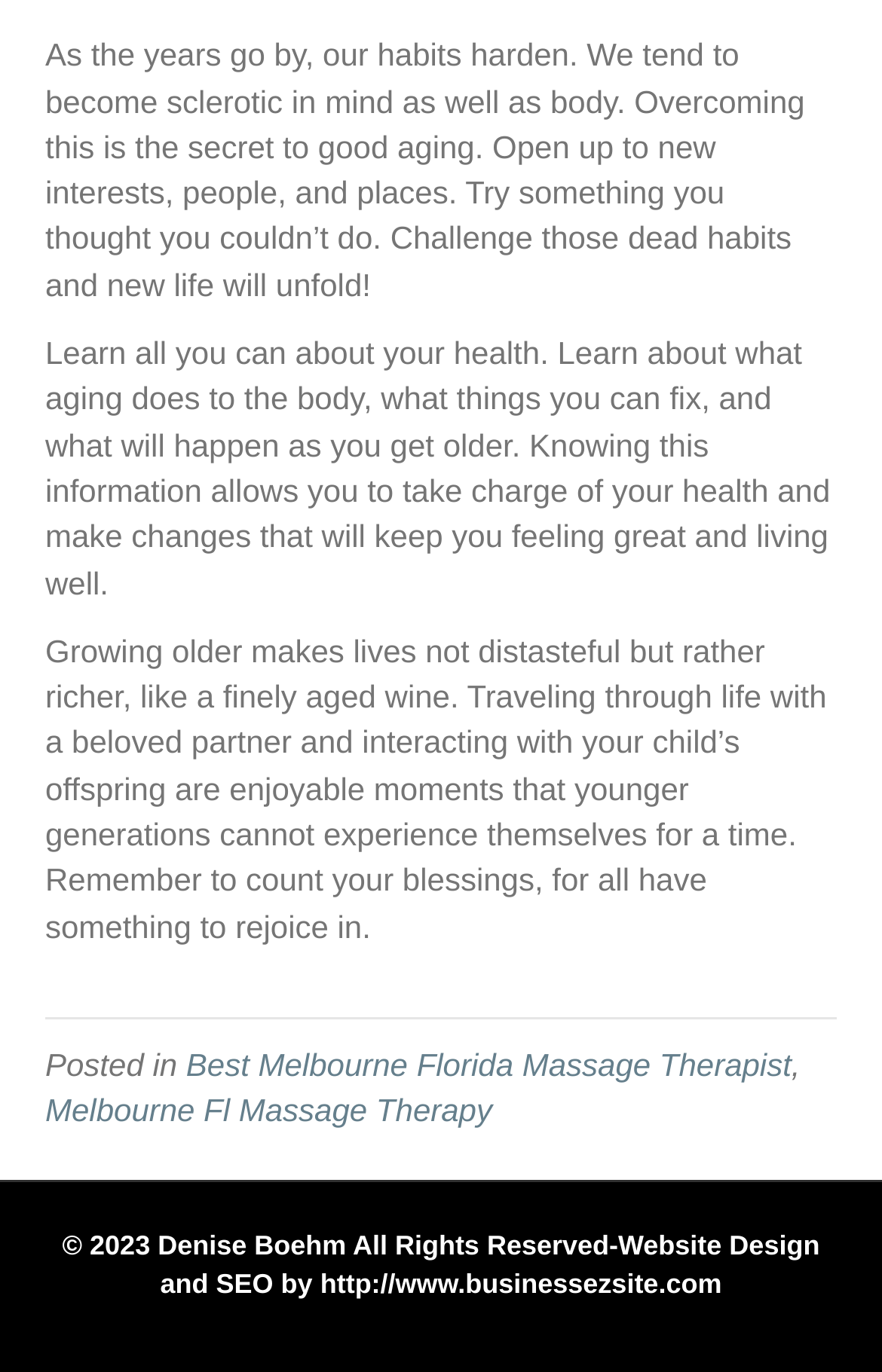What is the year of copyright?
Using the details from the image, give an elaborate explanation to answer the question.

The static text element at the bottom of the webpage mentions '© 2023 Denise Boehm All Rights Reserved', which indicates that the year of copyright is 2023.